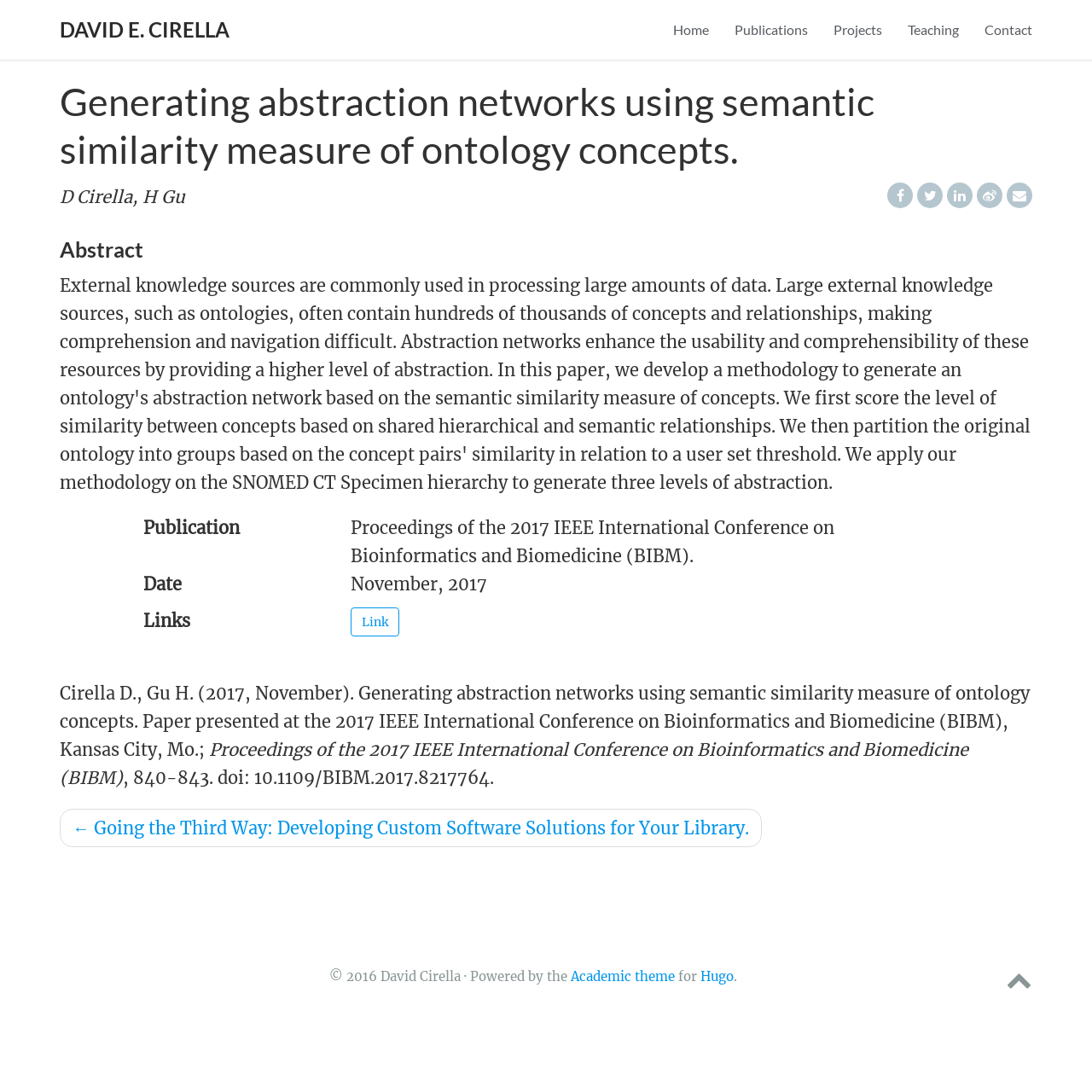Please determine the bounding box coordinates of the element to click in order to execute the following instruction: "Click on the 'Home' link". The coordinates should be four float numbers between 0 and 1, specified as [left, top, right, bottom].

[0.605, 0.0, 0.661, 0.055]